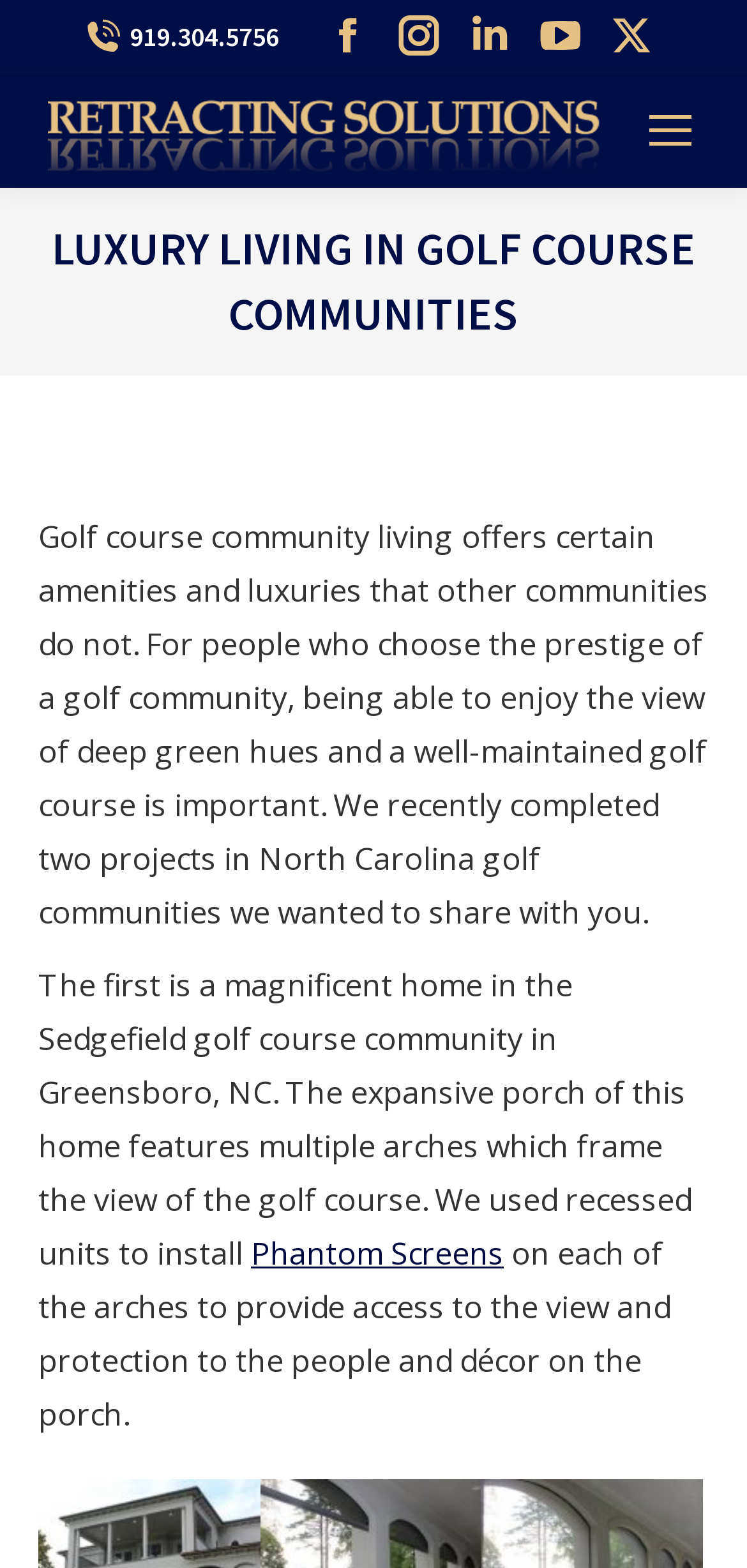Please determine the primary heading and provide its text.

LUXURY LIVING IN GOLF COURSE COMMUNITIES